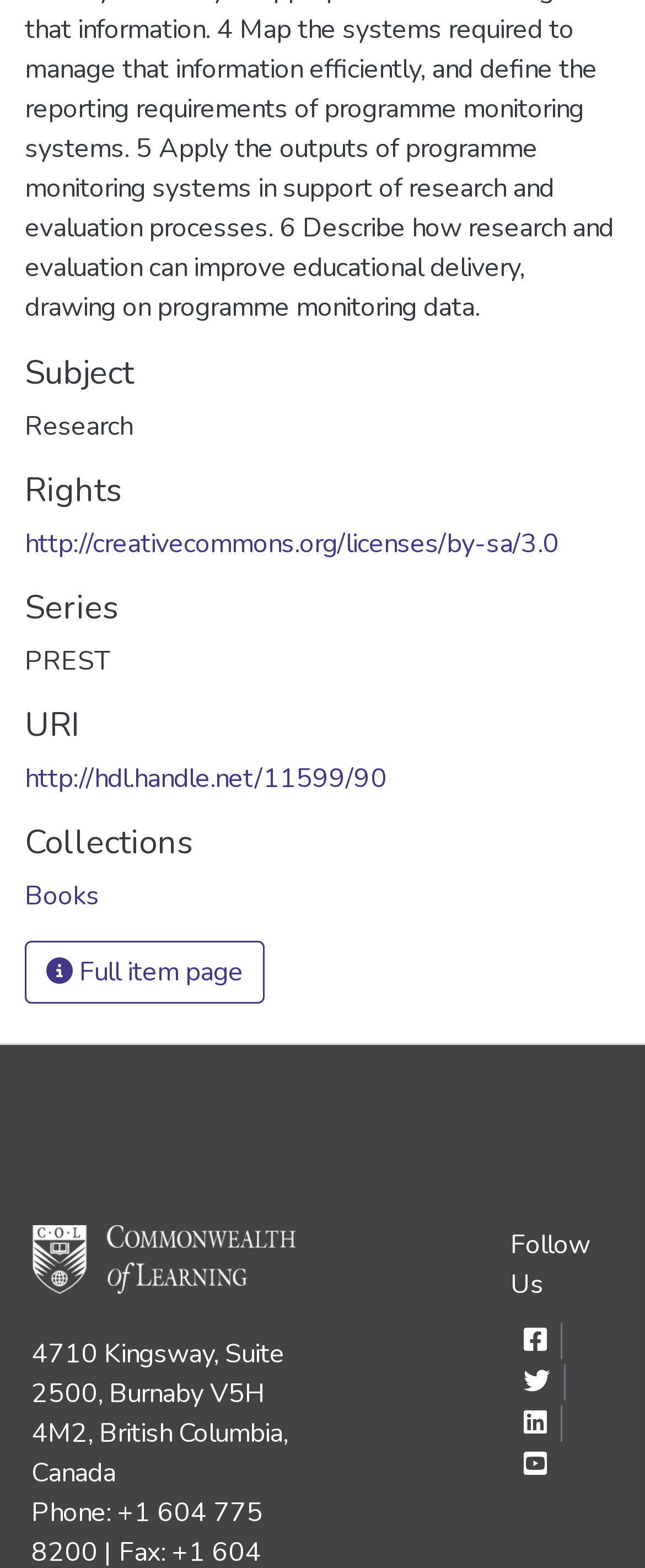Can you provide the bounding box coordinates for the element that should be clicked to implement the instruction: "Visit the homepage"?

[0.049, 0.781, 0.459, 0.825]